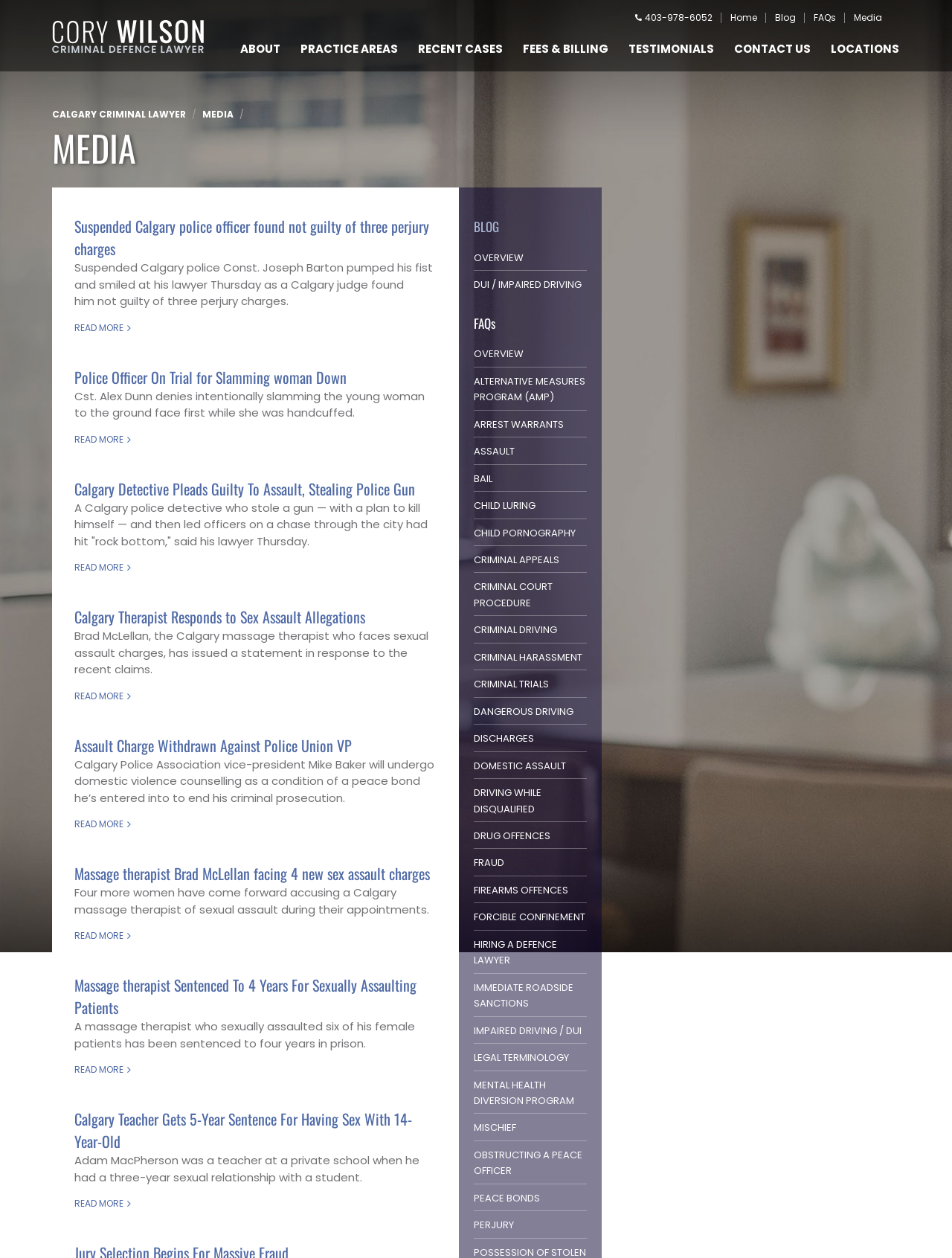Answer the question with a single word or phrase: 
What type of cases does the lawyer handle?

Criminal offences